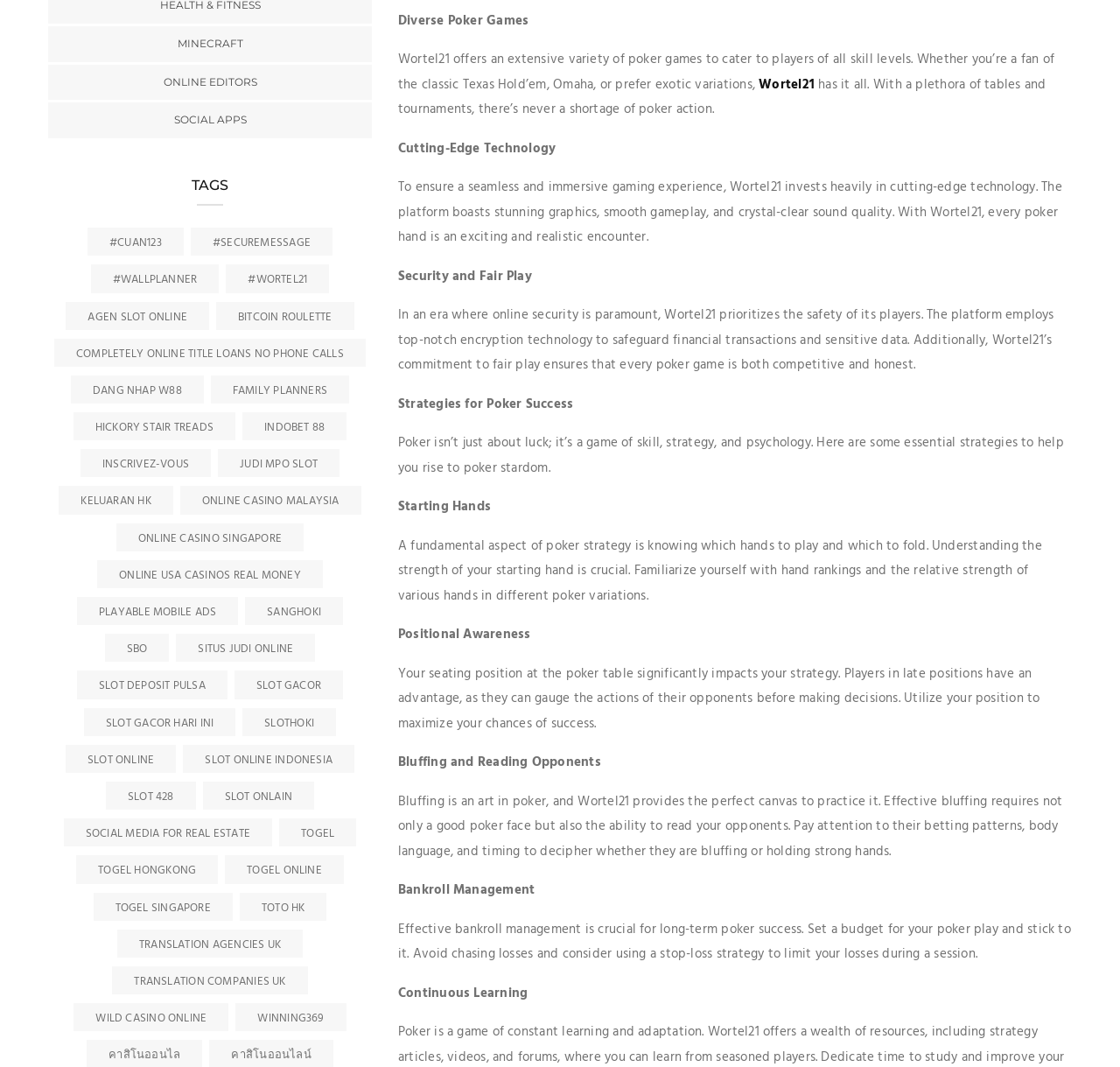Bounding box coordinates are specified in the format (top-left x, top-left y, bottom-right x, bottom-right y). All values are floating point numbers bounded between 0 and 1. Please provide the bounding box coordinate of the region this sentence describes: career Social Sciences 45%

None